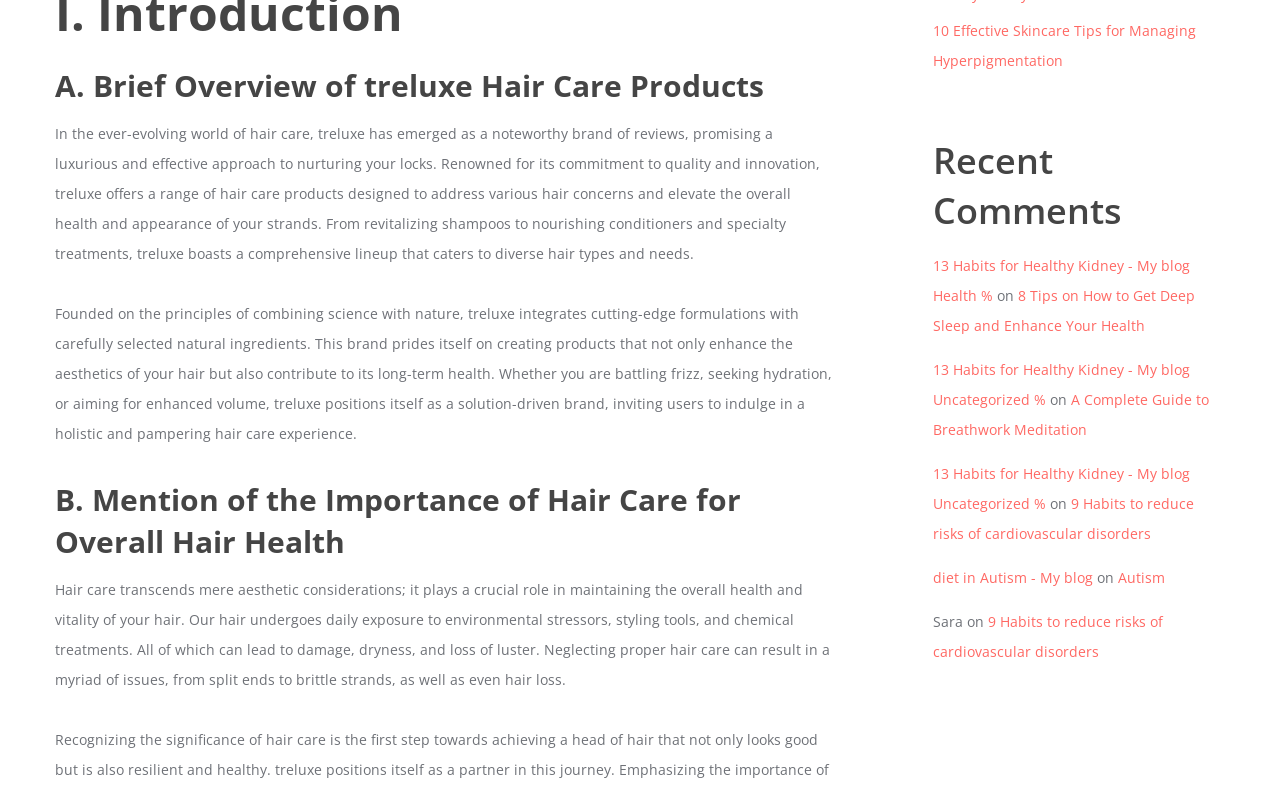What is the purpose of the 'Recent Comments' section?
Answer the question with as much detail as you can, using the image as a reference.

The 'Recent Comments' section likely serves to display comments or feedback from users or readers of the blog articles, providing a way for users to engage with the content and each other.